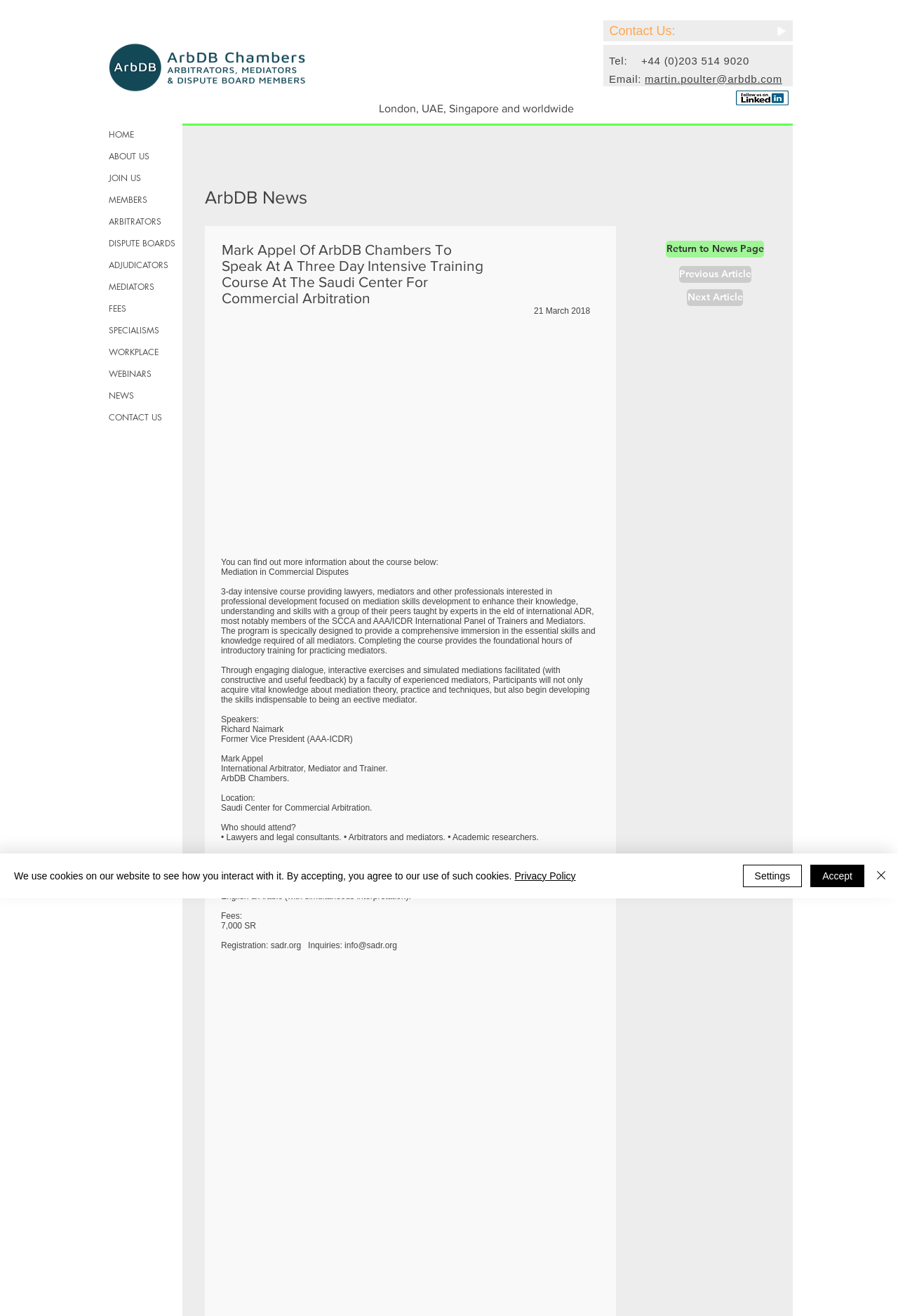Summarize the webpage comprehensively, mentioning all visible components.

This webpage is about Mark Appel of ArbDB Chambers speaking at a three-day intensive training course at the Saudi Center for Commercial Arbitration. At the top left corner, there is an ArbDB logo, and next to it, there are links to "Contact Us" and a phone number. On the top right corner, there is a Twitter follow button and an image.

Below the top section, there is a heading that reads "London, UAE, Singapore and worldwide". Underneath, there is a section dedicated to the news article about Mark Appel's speaking engagement. The article's title is "Mark Appel Of ArbDB Chambers To Speak At A Three Day Intensive Training Course At The Saudi Center For Commercial Arbitration". The article is dated March 21, 2018, and features an image.

The article provides details about the course, including its objectives, speakers, location, time, language, and fees. The speakers include Richard Naimark, former Vice President of AAA-ICDR, and Mark Appel, an international arbitrator, mediator, and trainer from ArbDB Chambers. The course will be held at the Saudi Center for Commercial Arbitration in Riyadh from April 29 to May 1, 2018, and will be conducted in English and Arabic with simultaneous interpretation.

On the right side of the article, there is a section with links to "Return to News Page", "Previous Article", and "Next Article". At the bottom of the page, there is a navigation menu with links to various sections of the website, including "HOME", "ABOUT US", "JOIN US", and others. There is also a Wix Chat iframe and a cookie policy alert at the bottom of the page.